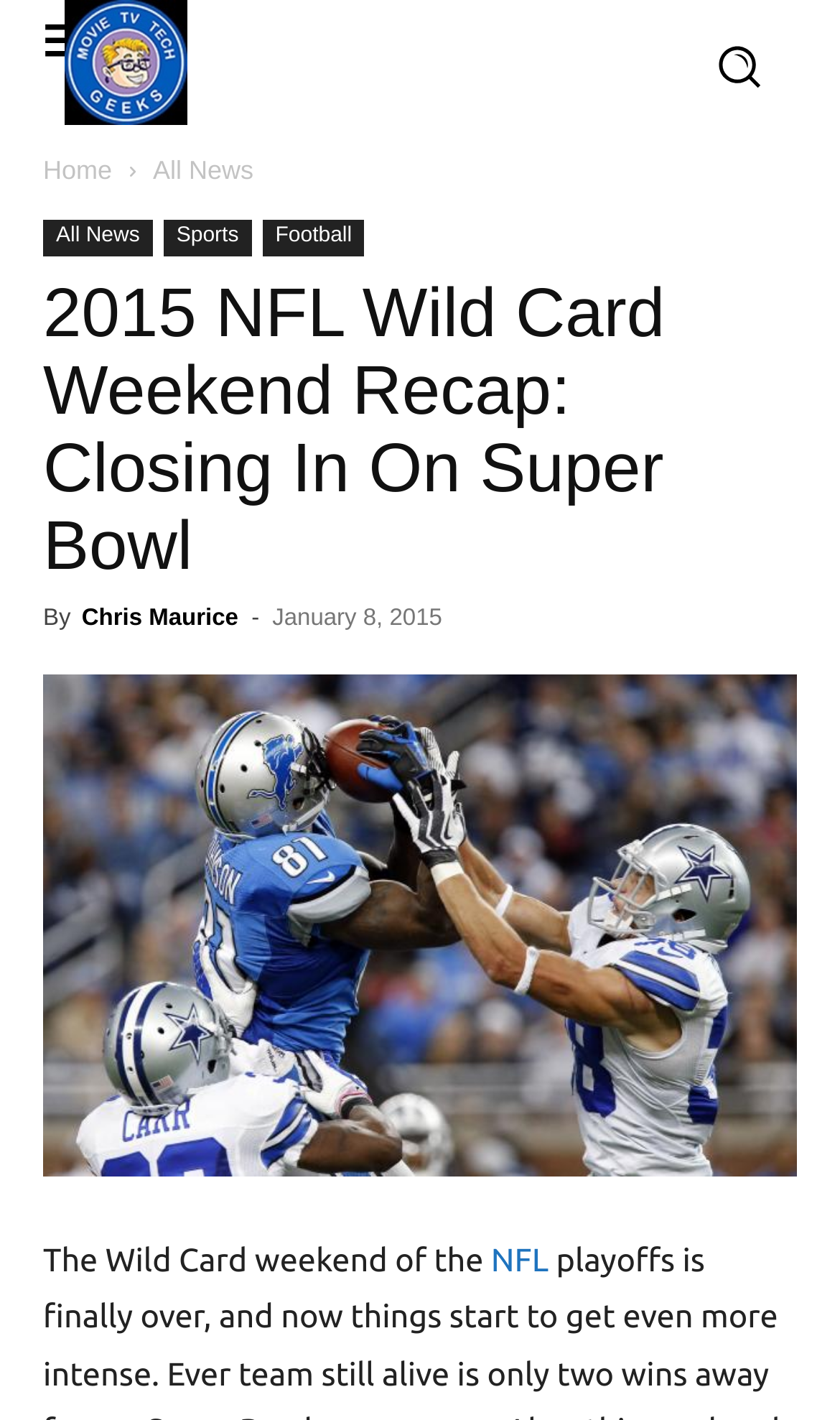Given the description: "About", determine the bounding box coordinates of the UI element. The coordinates should be formatted as four float numbers between 0 and 1, [left, top, right, bottom].

None